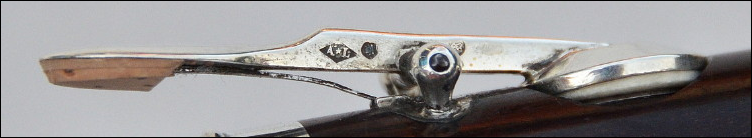Elaborate on the contents of the image in great detail.

This detailed image showcases a flute key mechanism, highlighting the intricate craftsmanship involved. The key features distinctive markings, including initials that suggest a possible link to prominent flute makers of the time, notably A·L, which may refer to a specific craftsman, potentially associated with the historical narrative of flute making. The mechanism includes a silver-plated key with a visible pad and a screw mechanism, indicative of the refined engineering in woodwind instruments. Such details point to a rich heritage in musical instrument fabrication, encouraging further exploration into the history and stories behind these instruments and their makers. The craftsmanship and design intricacies present here reflect the artistry involved in creating not just functional, but also aesthetically pleasing musical tools.